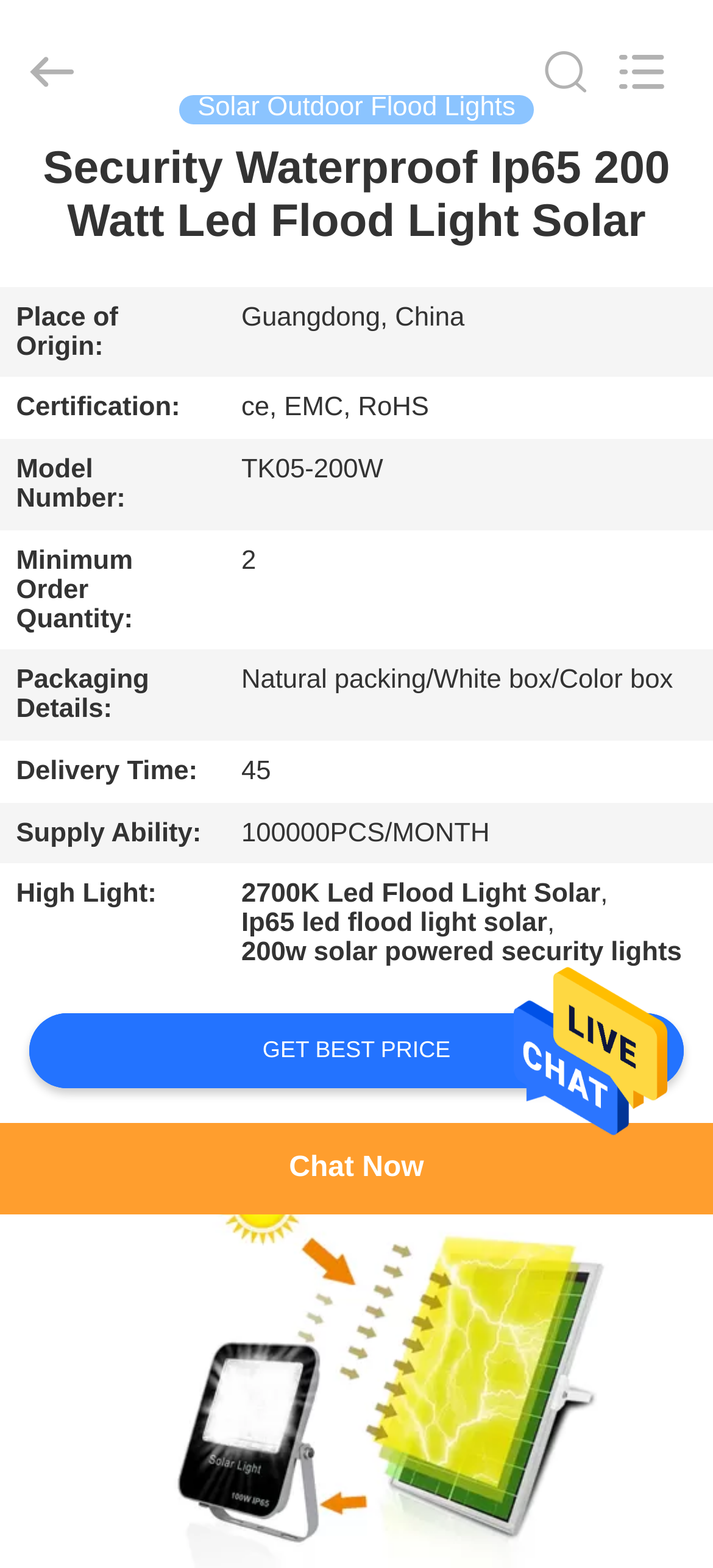Please identify the bounding box coordinates of the clickable area that will allow you to execute the instruction: "View product details".

[0.027, 0.091, 0.973, 0.159]